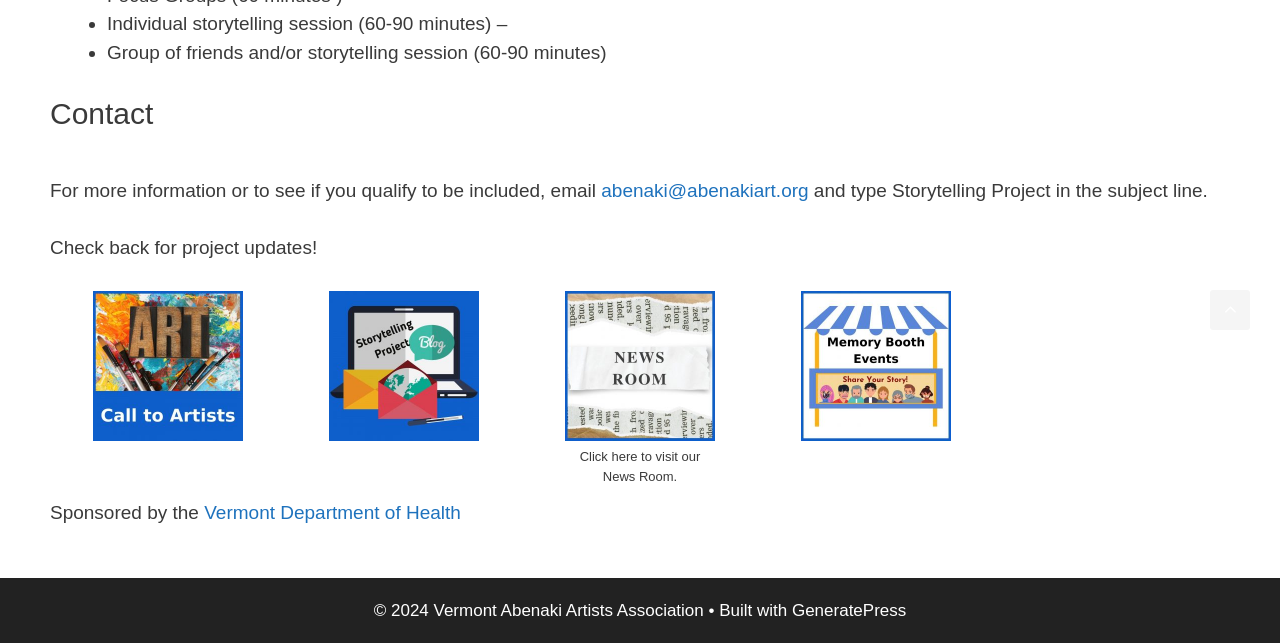What is the purpose of the storytelling session?
Answer the question using a single word or phrase, according to the image.

Individual or group storytelling